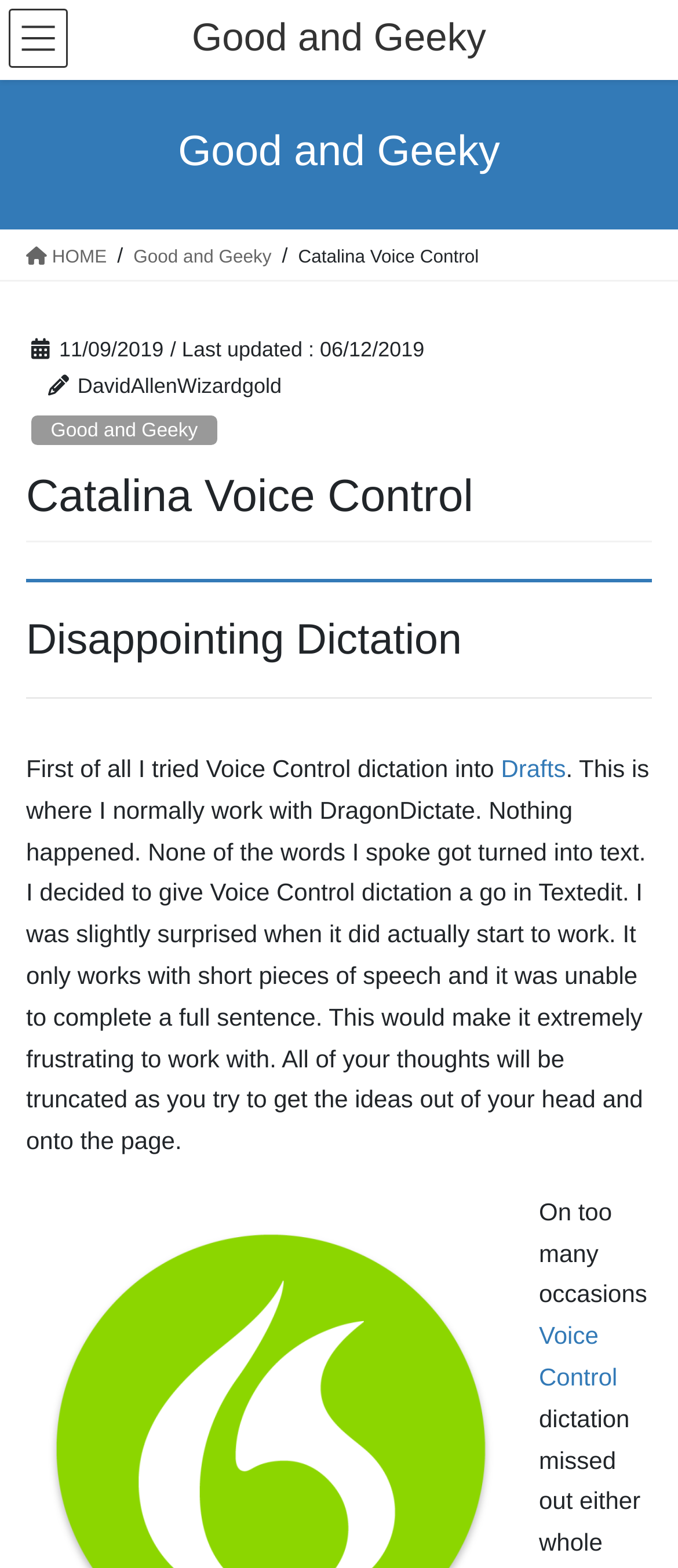Identify the first-level heading on the webpage and generate its text content.

Catalina Voice Control